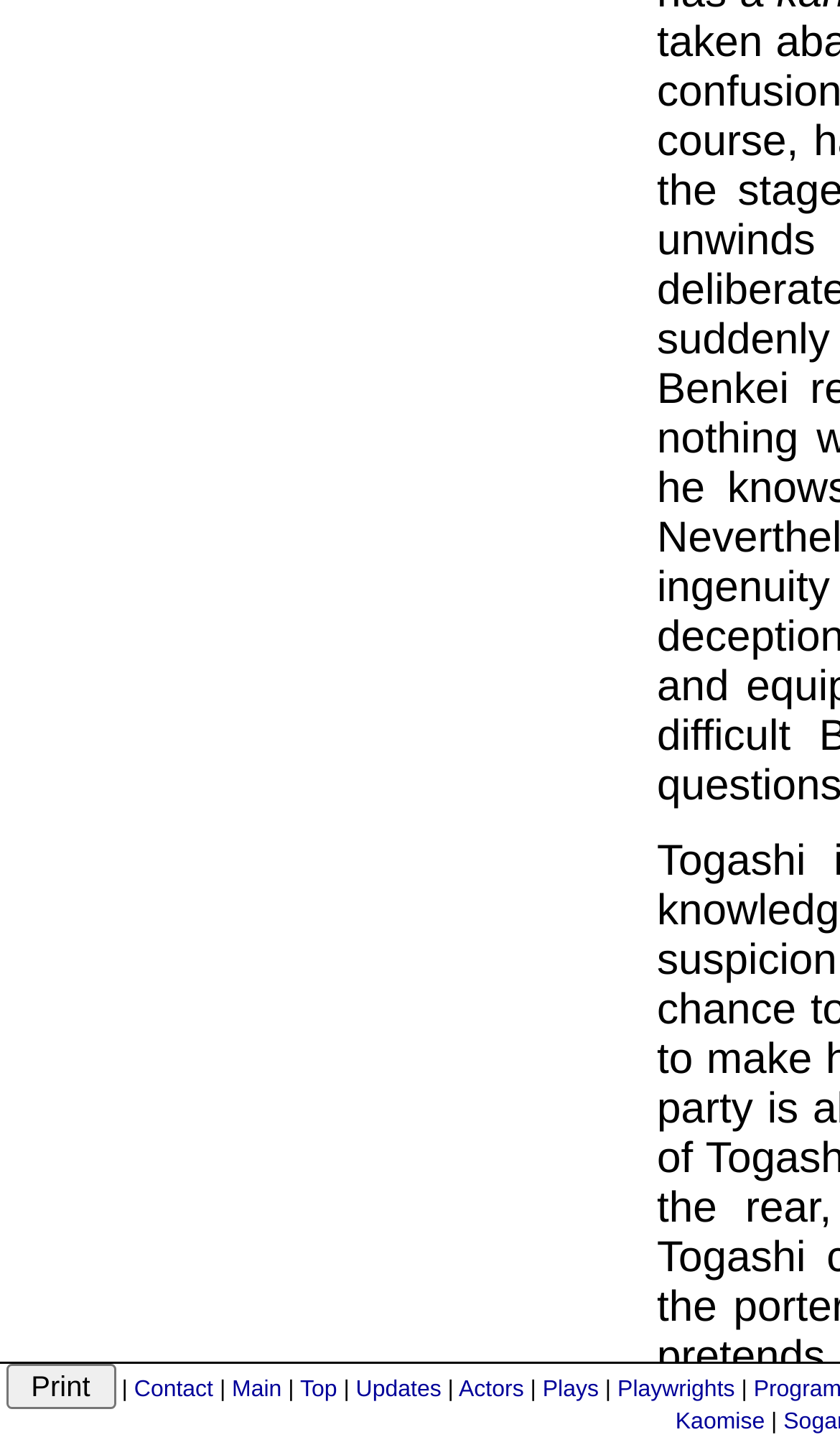Can you determine the bounding box coordinates of the area that needs to be clicked to fulfill the following instruction: "Check the 'Updates' section"?

[0.424, 0.949, 0.525, 0.967]